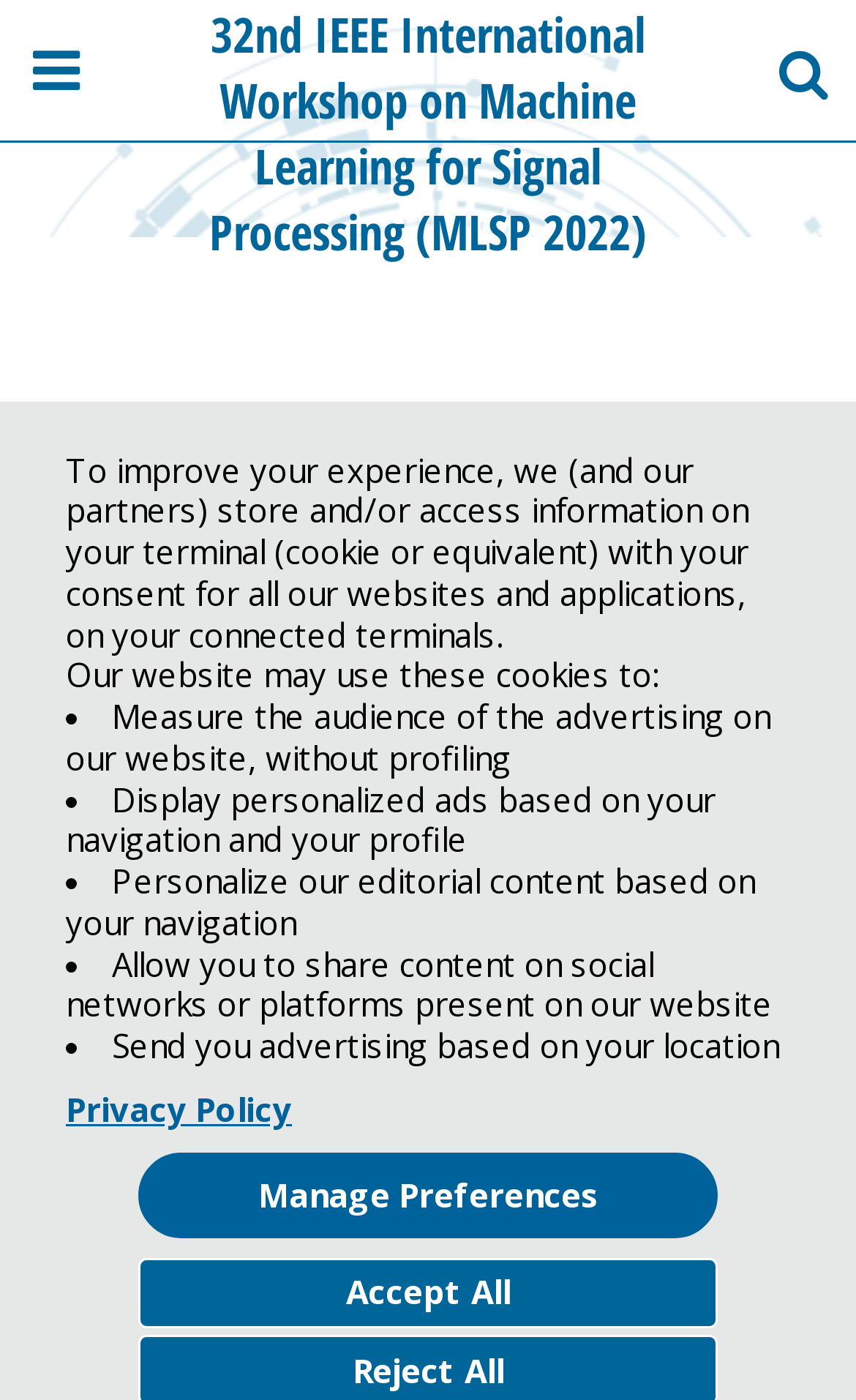Determine the bounding box of the UI element mentioned here: "Manage Preferences". The coordinates must be in the format [left, top, right, bottom] with values ranging from 0 to 1.

[0.162, 0.823, 0.838, 0.884]